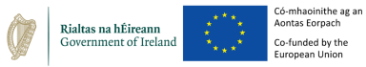Offer an in-depth caption for the image.

The image features the emblem of the Government of Ireland, accompanied by the flag of the European Union. It includes the text "Rialtas na hÉireann" (Irish for "Government of Ireland") and states that the initiative is "Co-funded by the European Union". This indicates a partnership between the Irish government and the EU, highlighting their collaborative efforts in various projects, particularly in areas such as technology and innovation. The design emphasizes both institutions’ commitment to support and development through funded initiatives that benefit public and economic interests.